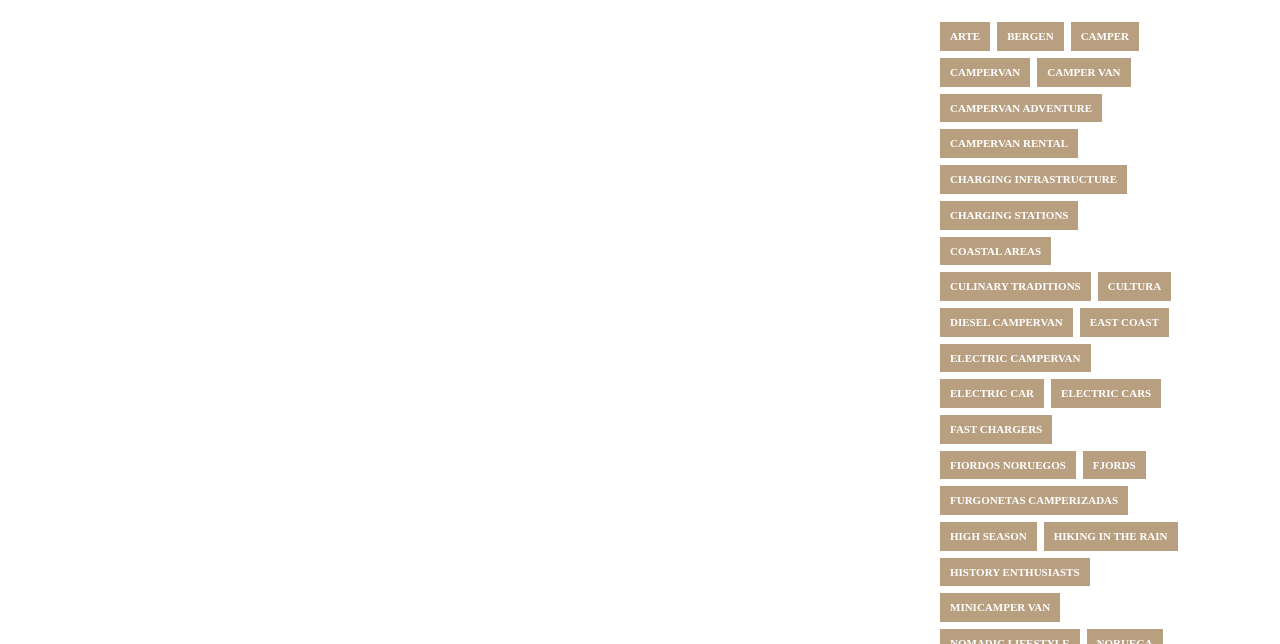Please determine the bounding box coordinates of the element's region to click for the following instruction: "Explore arte".

[0.734, 0.035, 0.774, 0.079]